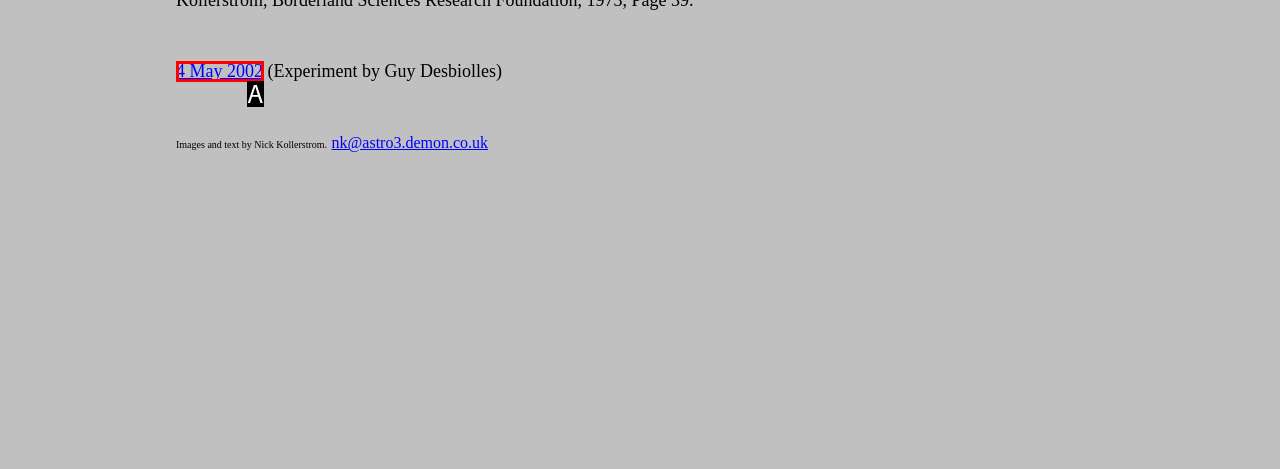Determine the option that aligns with this description: 4 May 2002
Reply with the option's letter directly.

A